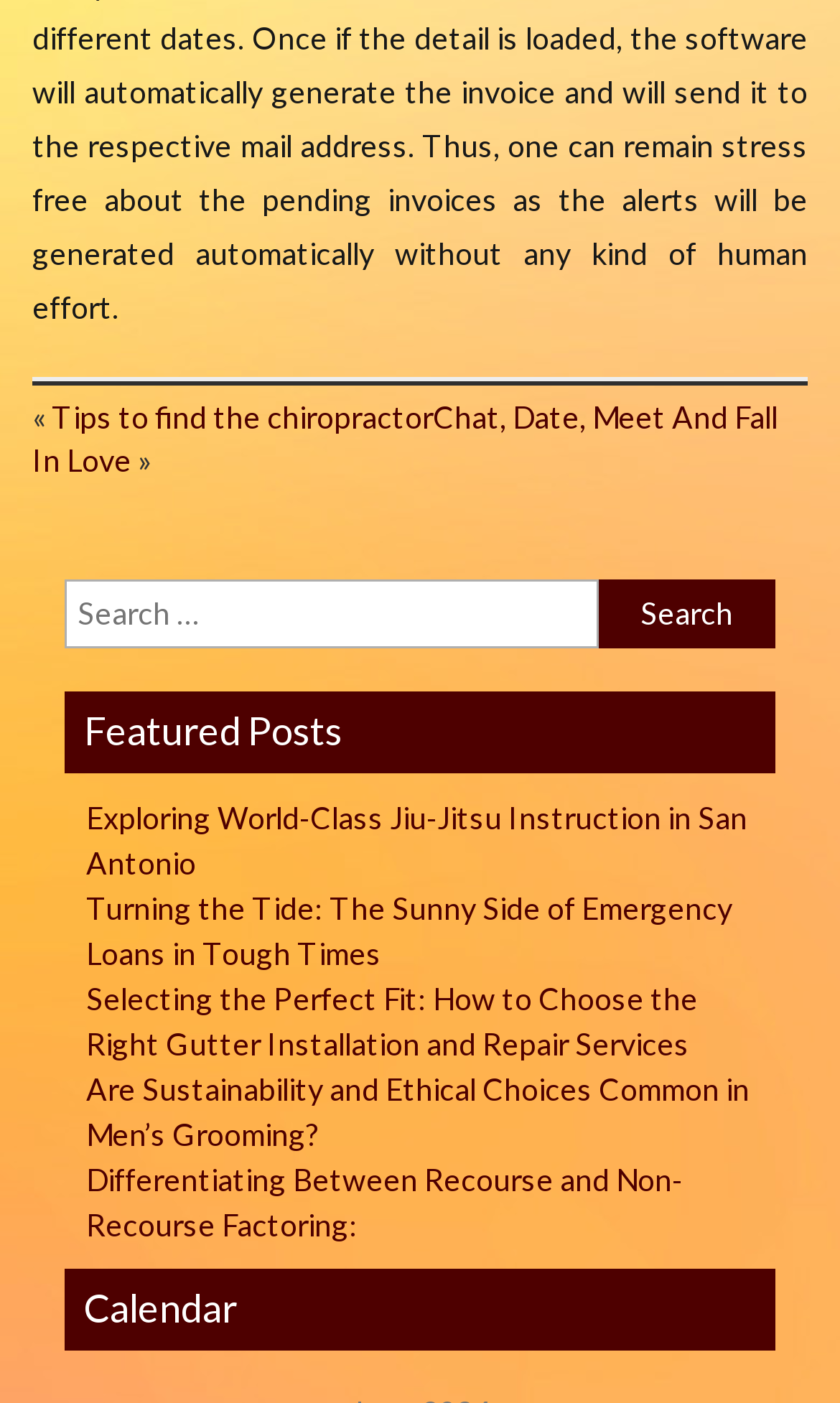Respond with a single word or short phrase to the following question: 
What is the text of the first link on the page?

Tips to find the chiropractor